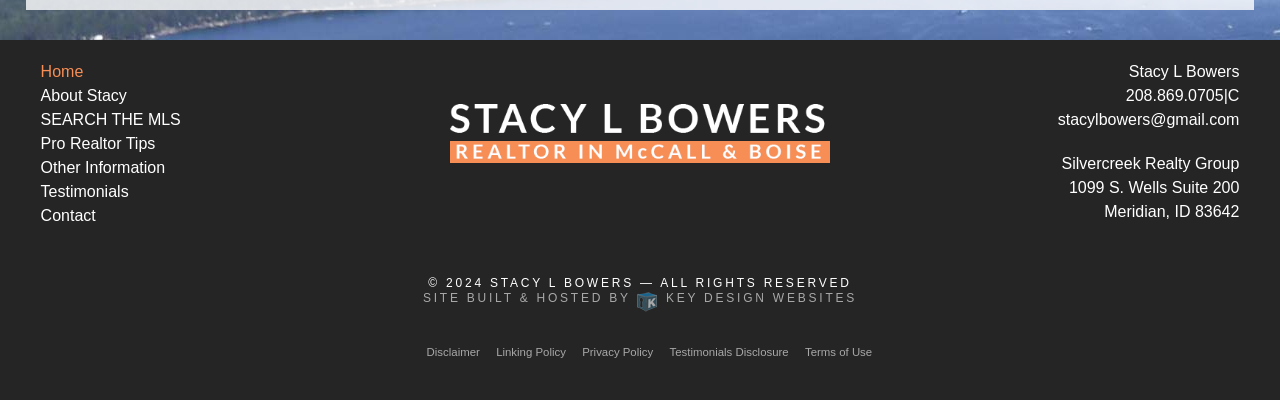What is the copyright year of the webpage?
Please provide a single word or phrase as your answer based on the screenshot.

2024